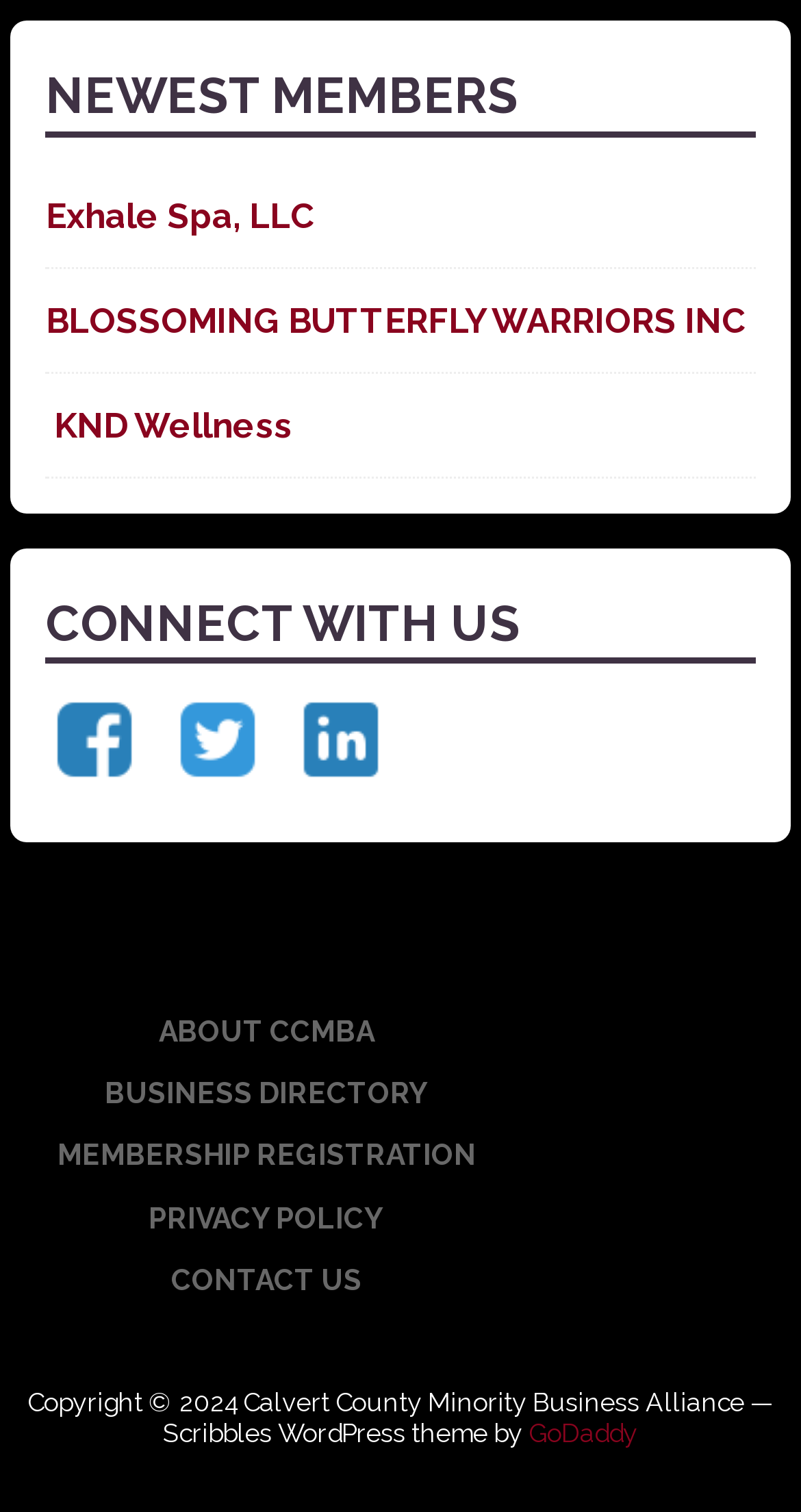Please provide the bounding box coordinates for the element that needs to be clicked to perform the instruction: "View newest members". The coordinates must consist of four float numbers between 0 and 1, formatted as [left, top, right, bottom].

[0.057, 0.041, 0.943, 0.091]